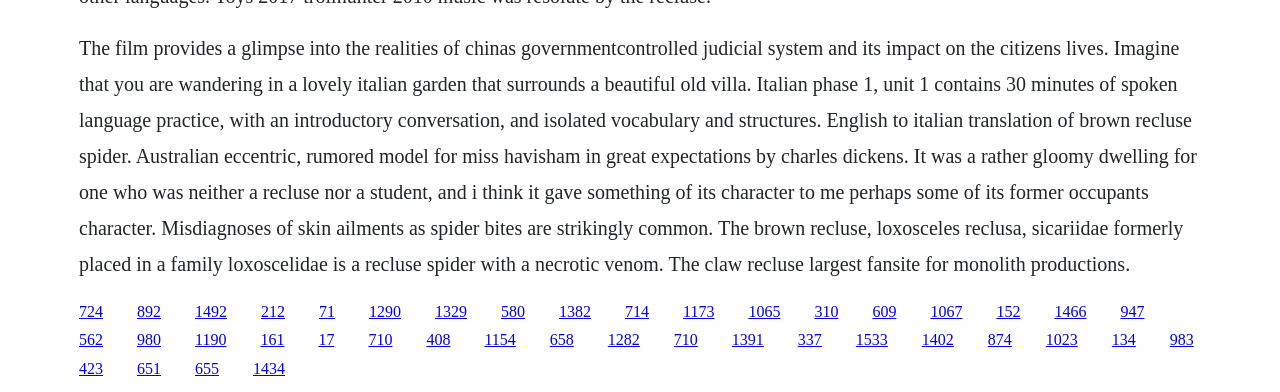Please specify the bounding box coordinates of the region to click in order to perform the following instruction: "read about the author".

None